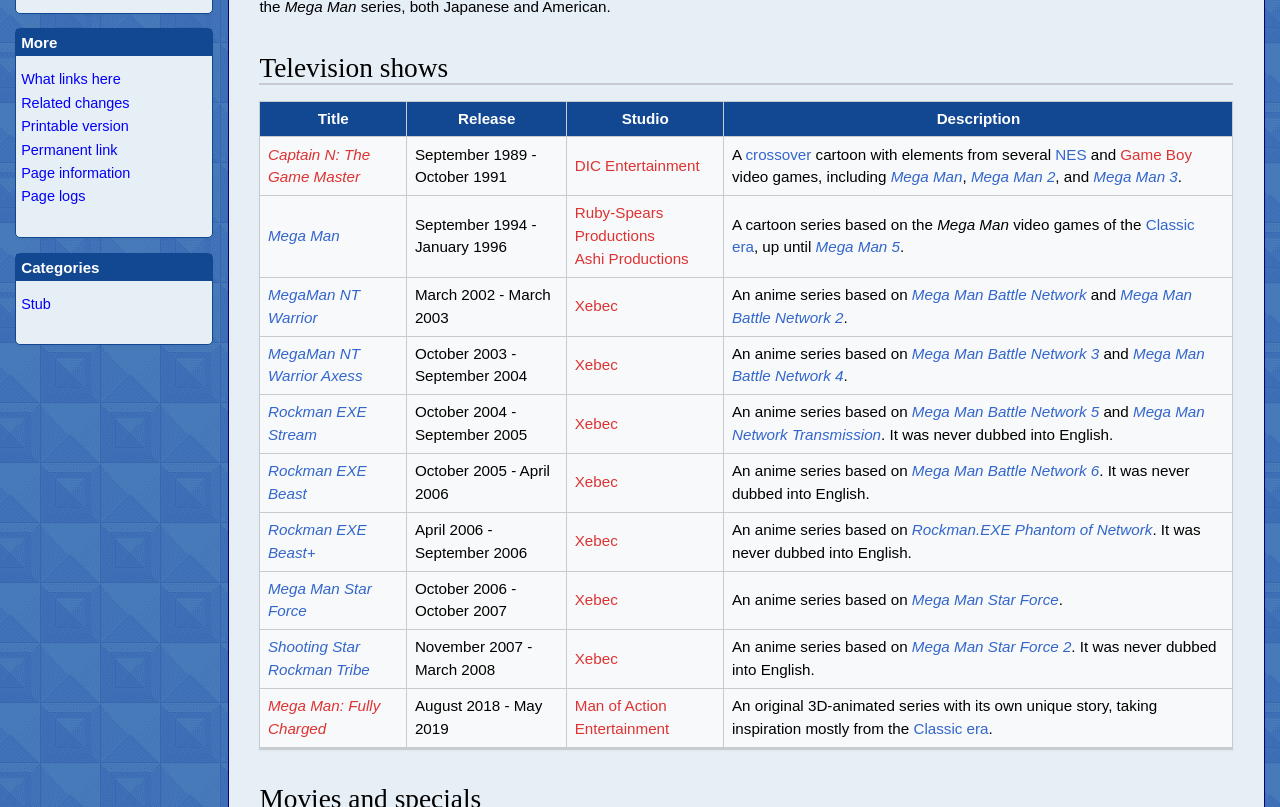Ascertain the bounding box coordinates for the UI element detailed here: "Mega Man Battle Network 6". The coordinates should be provided as [left, top, right, bottom] with each value being a float between 0 and 1.

[0.712, 0.573, 0.859, 0.594]